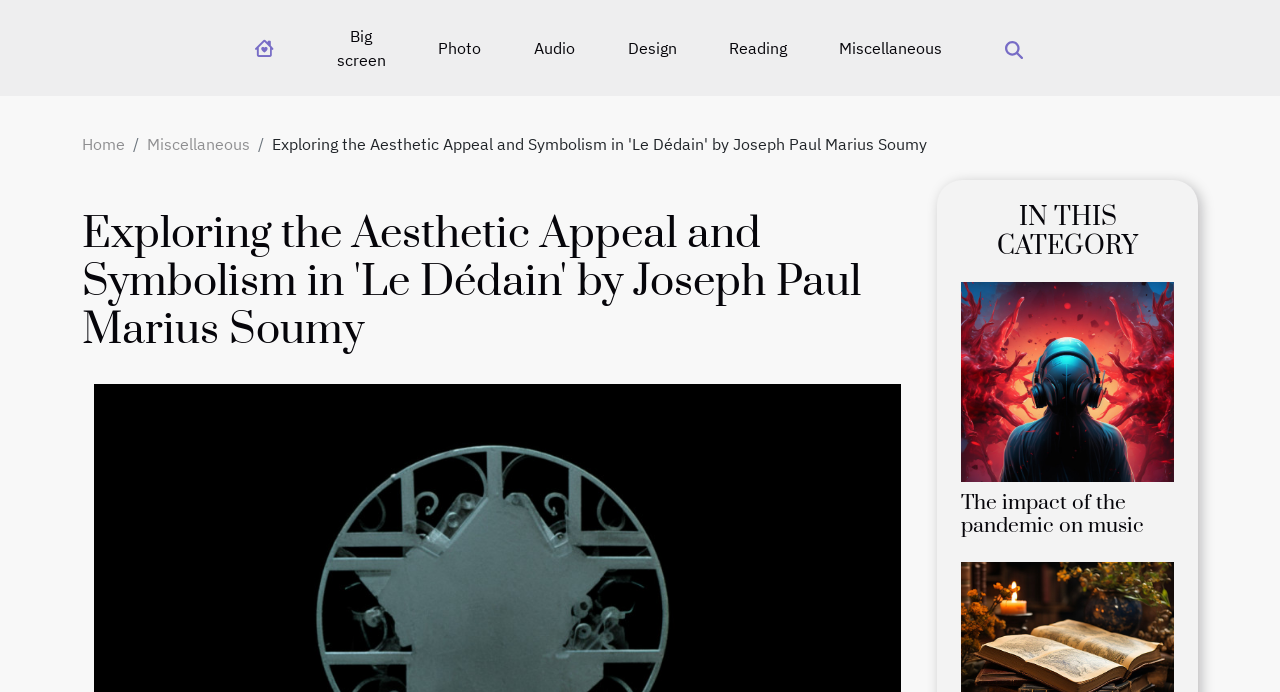Elaborate on the information and visuals displayed on the webpage.

The webpage is about exploring the aesthetic appeal and symbolism in 'Le Dédain' by Joseph Paul Marius Soumy. At the top left, there is a set of links, including '\uf776', 'Big screen', 'Photo', 'Audio', 'Design', 'Reading', and 'Miscellaneous', which are aligned horizontally. Below these links, there is a search bar with a button and an image inside. 

To the right of the search bar, there is a navigation breadcrumb with links to 'Home' and 'Miscellaneous'. Below the navigation breadcrumb, there is a large heading that displays the title of the webpage. 

Under the title, there is a section with a heading 'IN THIS CATEGORY' at the top right. Below this heading, there is a figure with an image, and two links to articles: 'The impact of the pandemic on music' and 'Importance of literature in the modern world'. The link to 'The impact of the pandemic on music' is duplicated, with one being a heading and the other being a link.